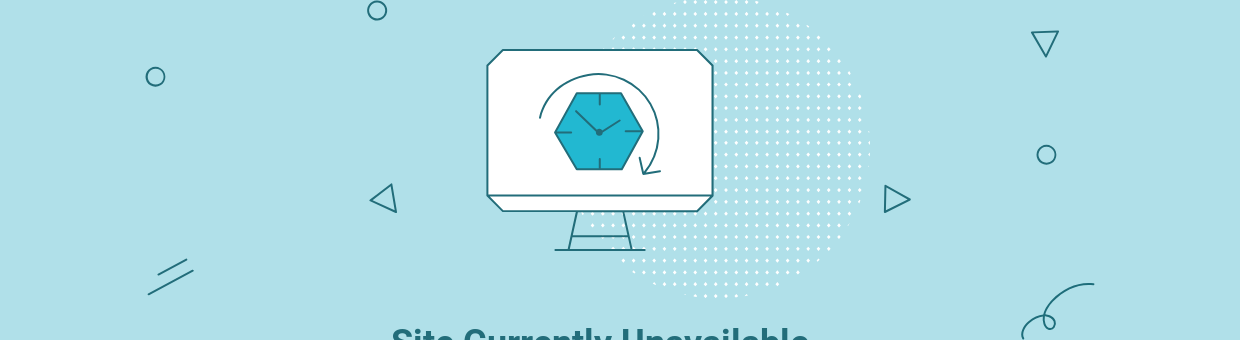Explain in detail what you see in the image.

The image features a stylized graphic depicting a computer monitor displaying a hexagonal clock, symbolizing a waiting period or downtime. The background is a soft blue, complemented by playful geometric shapes including dots and lines, enhancing the modern aesthetic. Below the graphic, the message "Site Currently Unavailable" is prominently displayed in a bold font, indicating that the website is not accessible at the moment. This composition effectively communicates a sense of pause and requires visitor patience while suggesting the need to check back later.